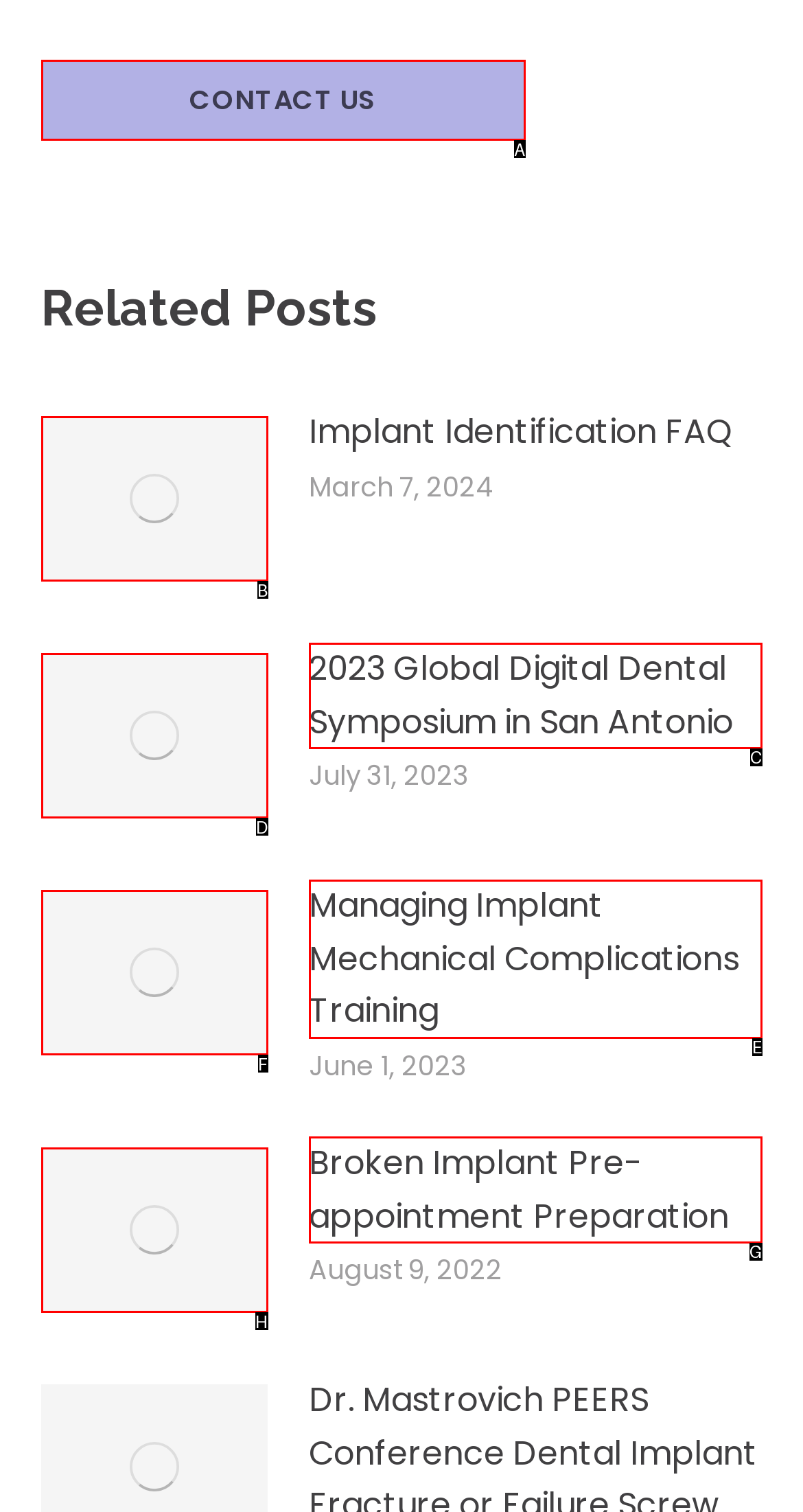Choose the HTML element you need to click to achieve the following task: check the 'Broken Implant Pre-appointment Preparation' post
Respond with the letter of the selected option from the given choices directly.

G